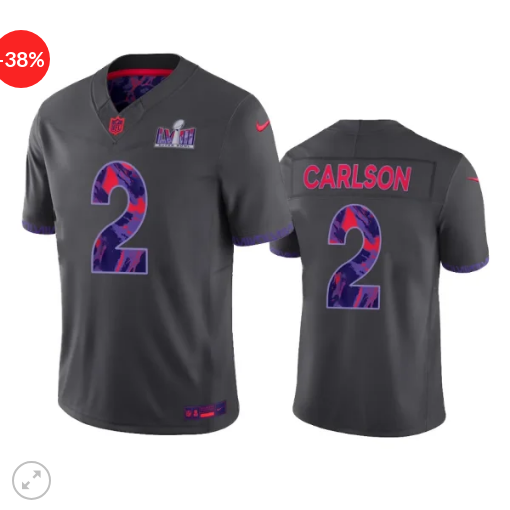What is the discount percentage on the jersey?
Look at the image and respond with a one-word or short phrase answer.

38%